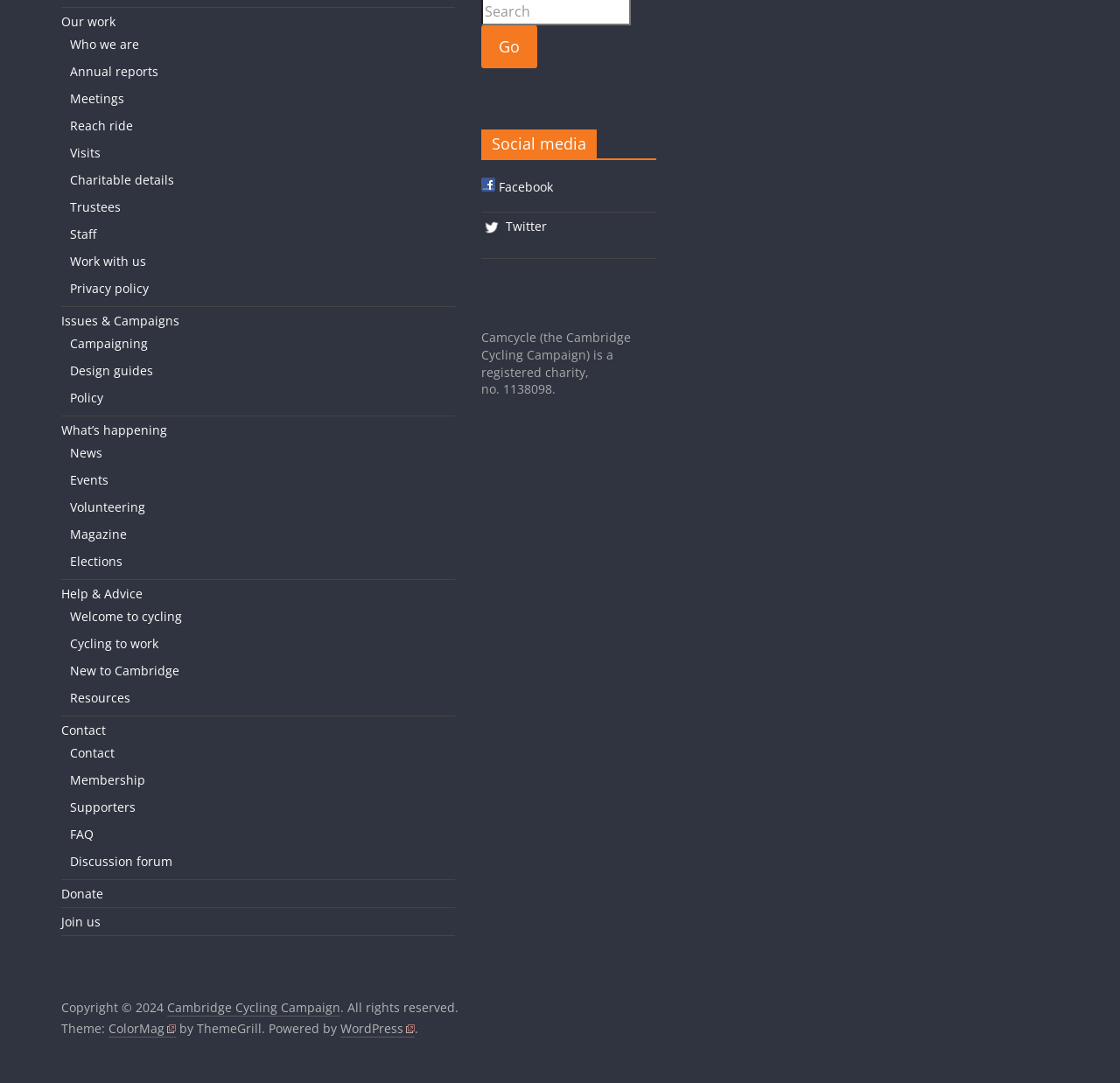Determine the bounding box of the UI component based on this description: "Our work". The bounding box coordinates should be four float values between 0 and 1, i.e., [left, top, right, bottom].

[0.055, 0.012, 0.103, 0.027]